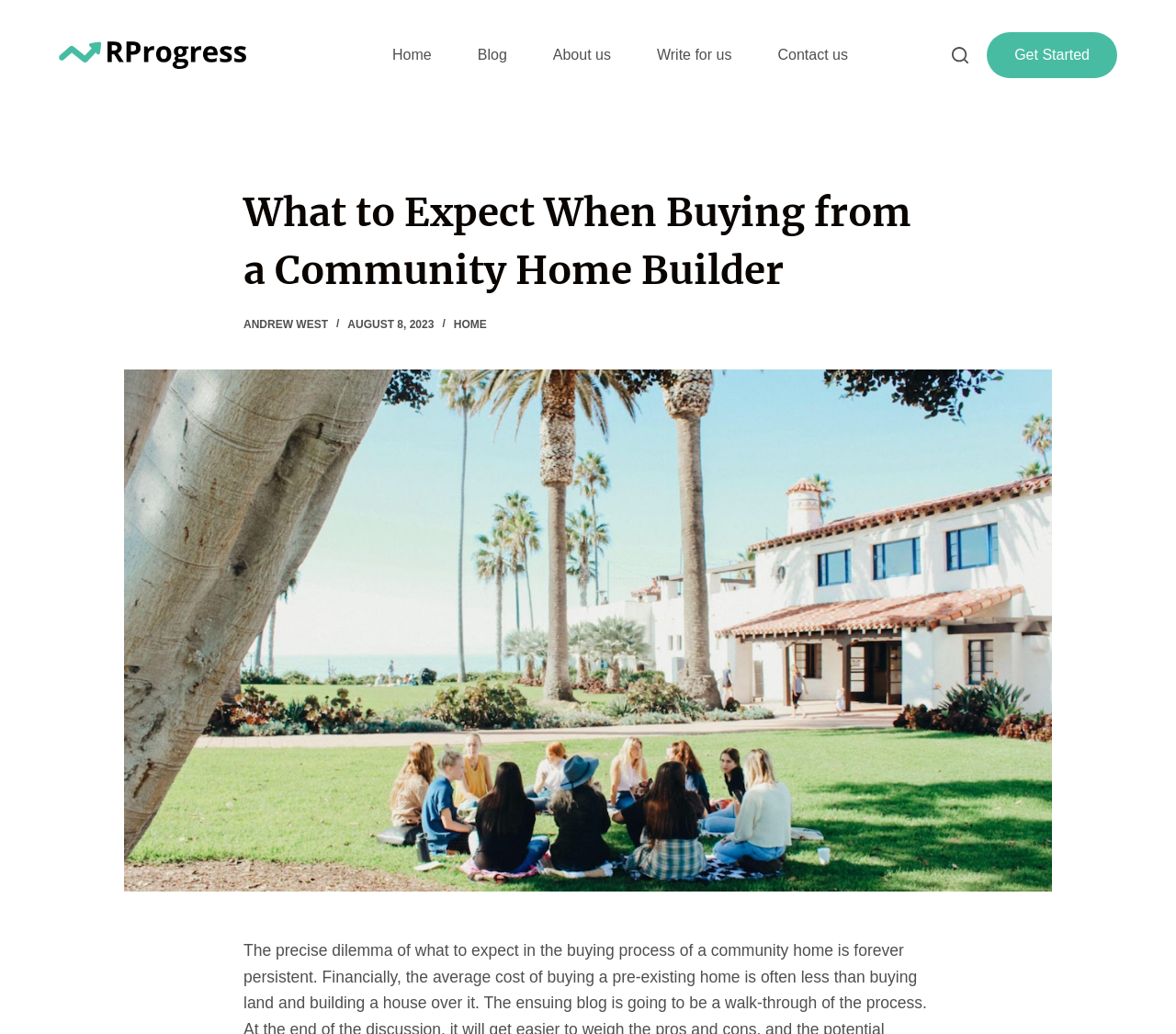What is the date of the article?
Please give a detailed and elaborate answer to the question.

The date of the article can be found below the article title, where it says 'AUGUST 8, 2023'.